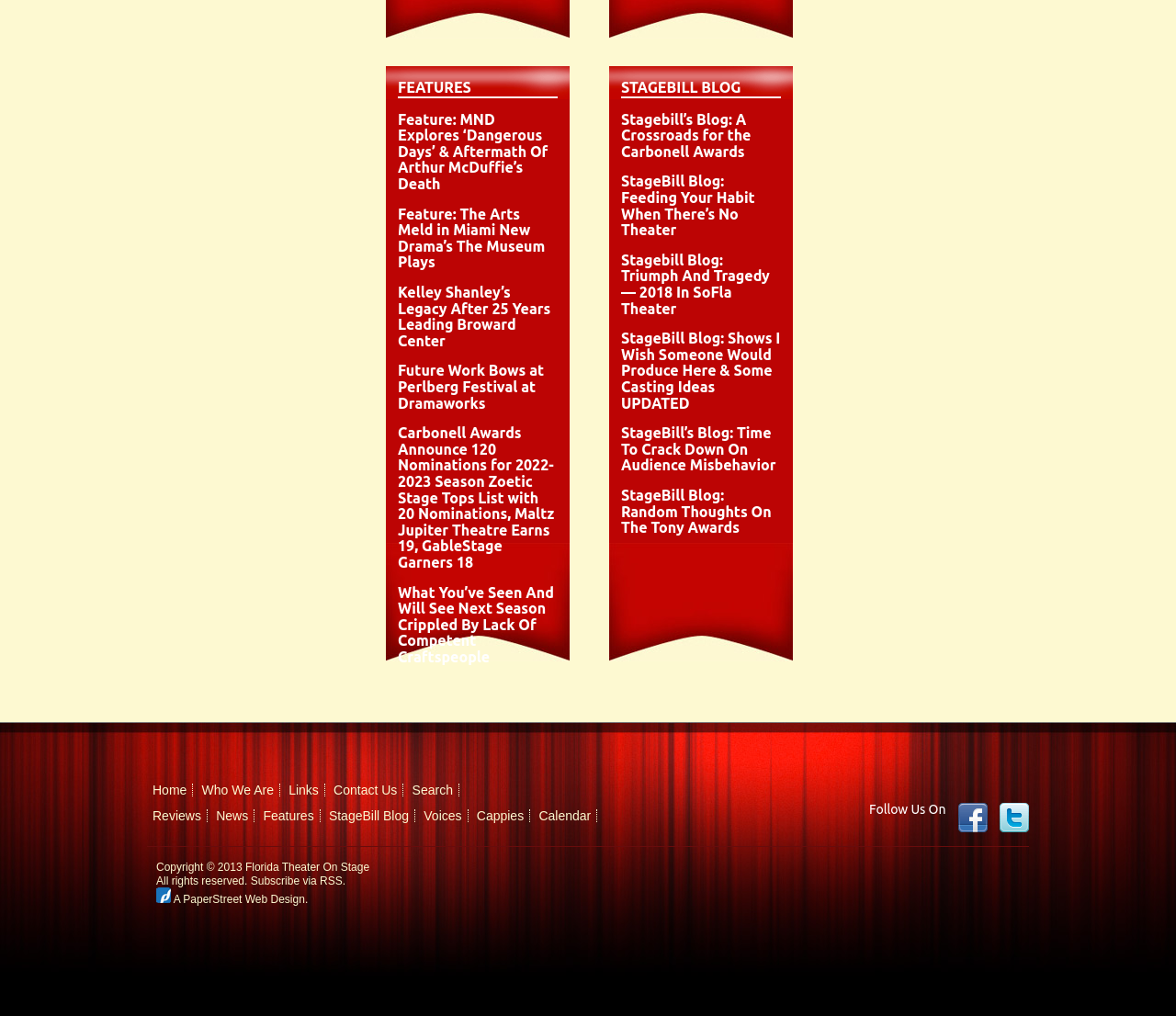Find and indicate the bounding box coordinates of the region you should select to follow the given instruction: "Get tips from a tutor for the 'ACT Reading Section'".

None